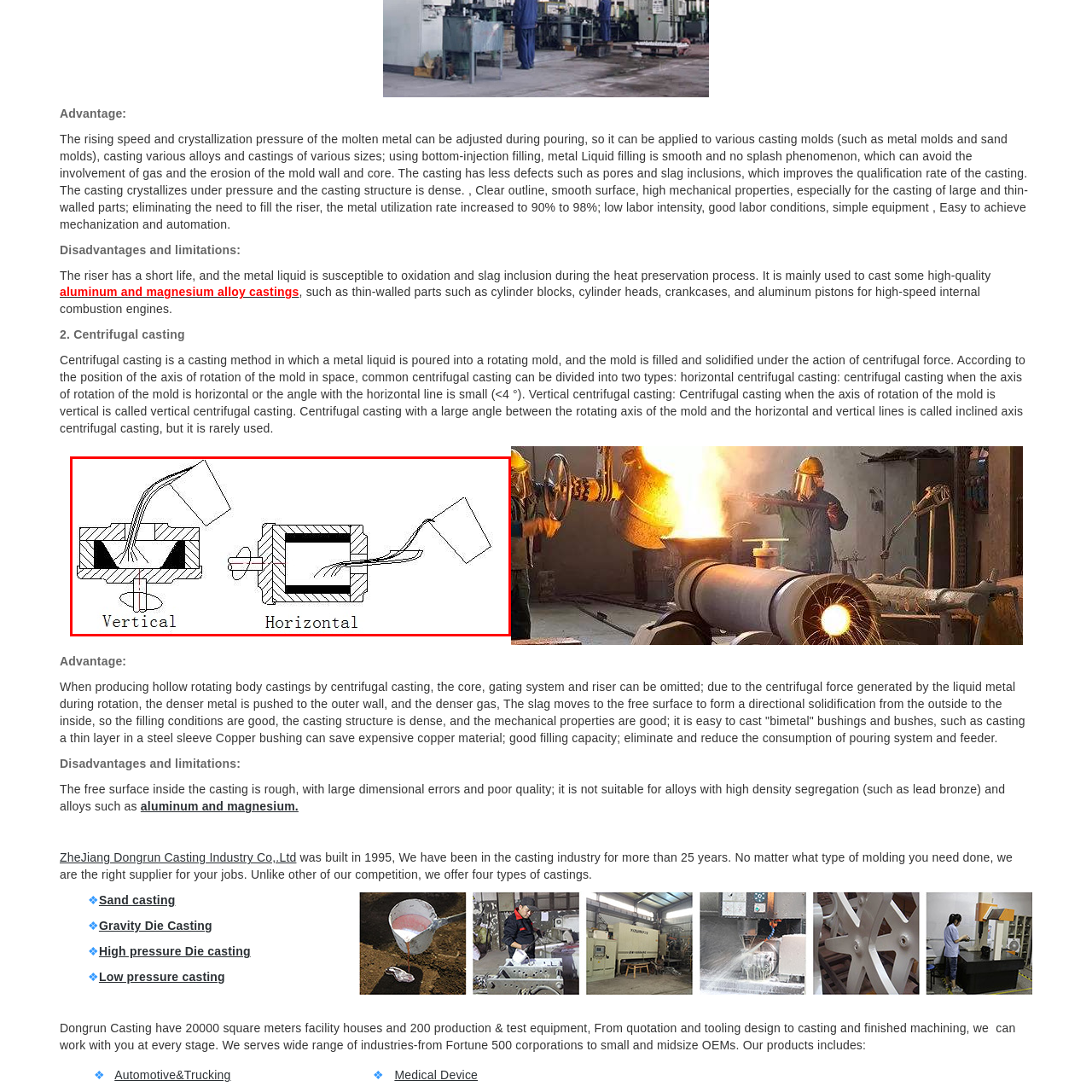Look closely at the image surrounded by the red box, What is the purpose of centrifugal force in both molds? Give your answer as a single word or phrase.

Enhance quality and mechanical properties